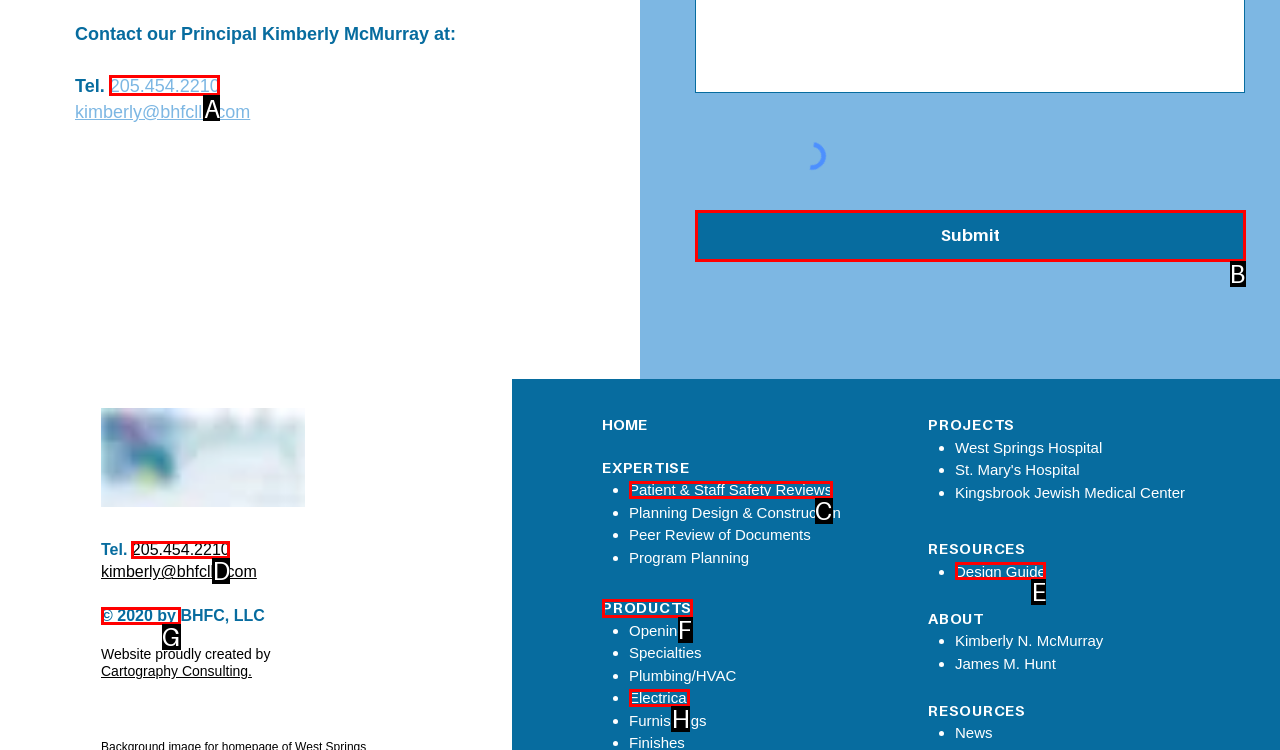Indicate which red-bounded element should be clicked to perform the task: Submit a form Answer with the letter of the correct option.

B